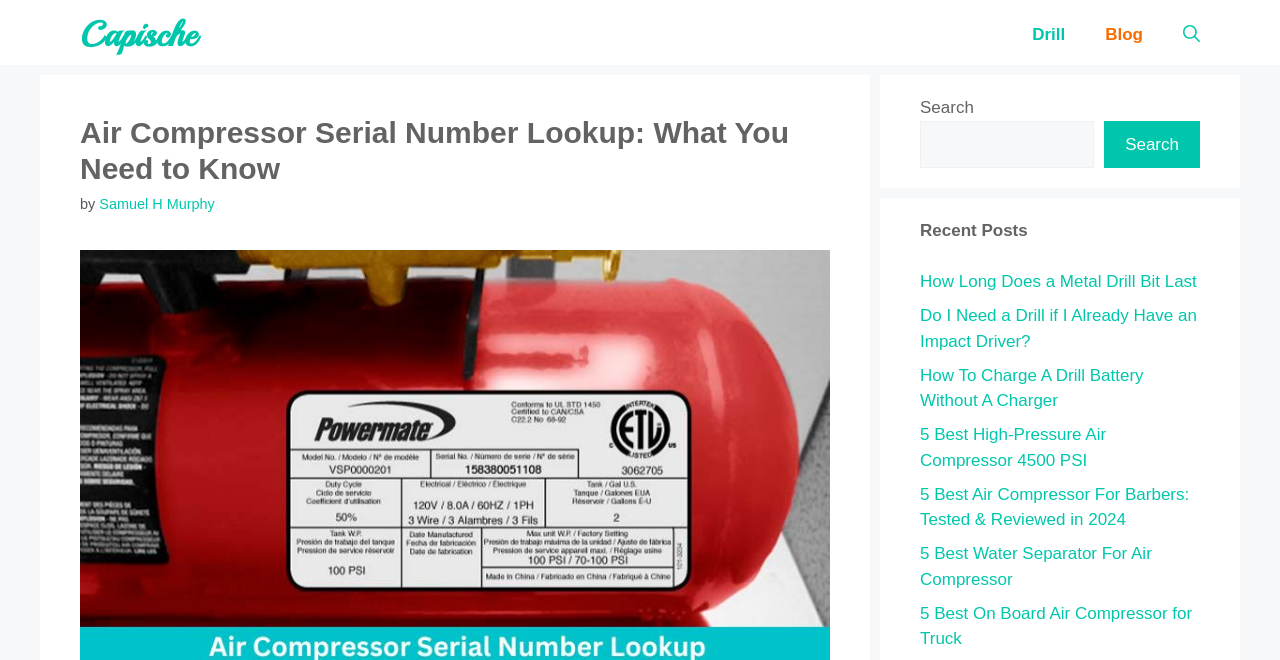Please answer the following question using a single word or phrase: 
What is the name of the website?

Capische